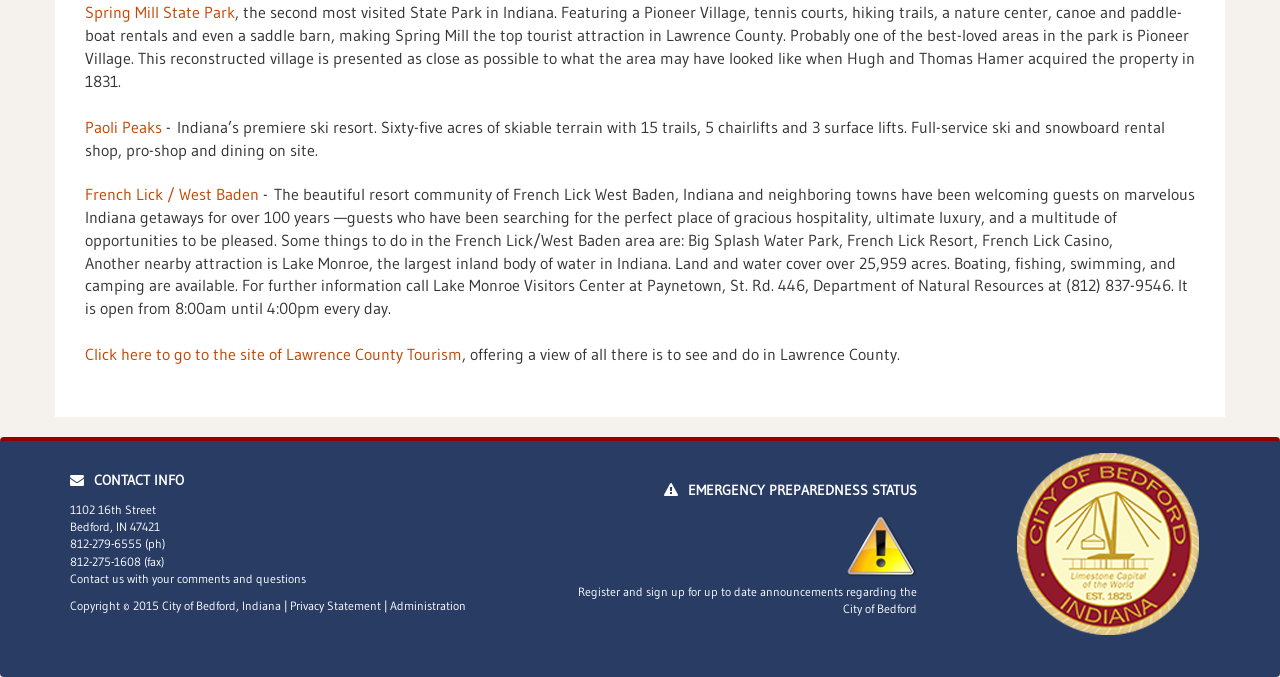Please provide the bounding box coordinates in the format (top-left x, top-left y, bottom-right x, bottom-right y). Remember, all values are floating point numbers between 0 and 1. What is the bounding box coordinate of the region described as: French Lick / West Baden

[0.066, 0.271, 0.202, 0.301]